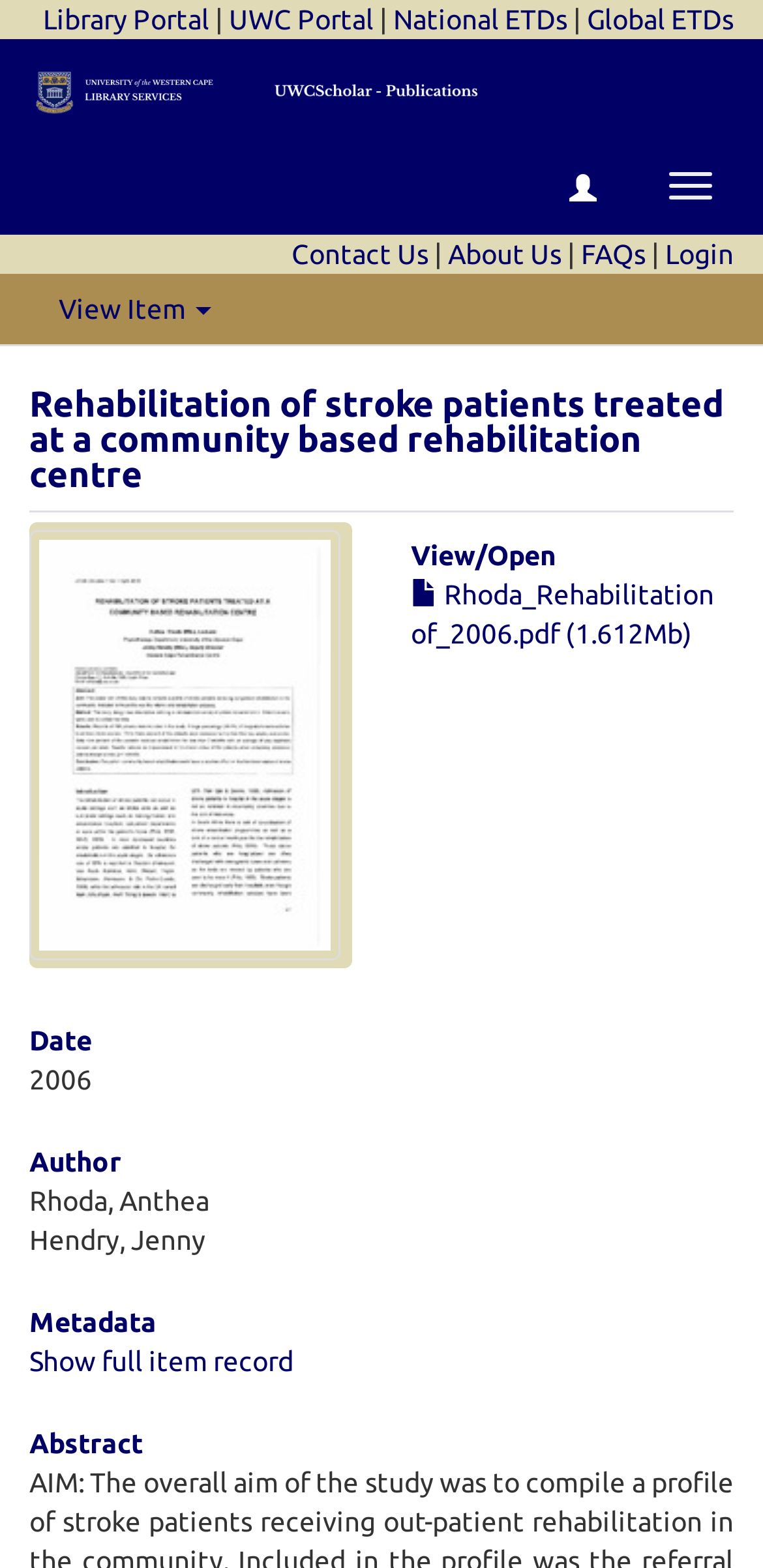Identify the bounding box coordinates of the section that should be clicked to achieve the task described: "Search for products".

None